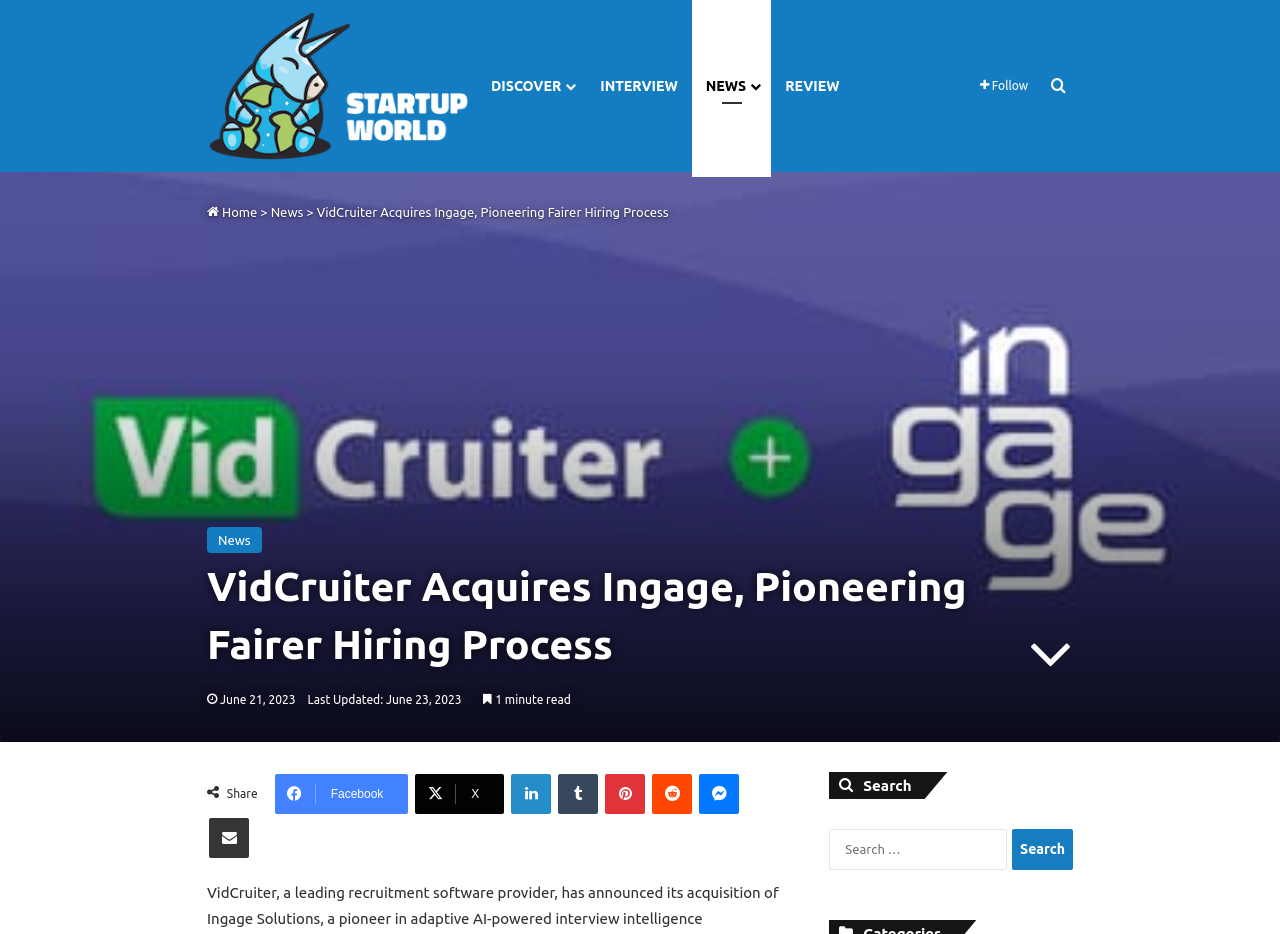Highlight the bounding box coordinates of the region I should click on to meet the following instruction: "Discover more".

[0.373, 0.0, 0.458, 0.184]